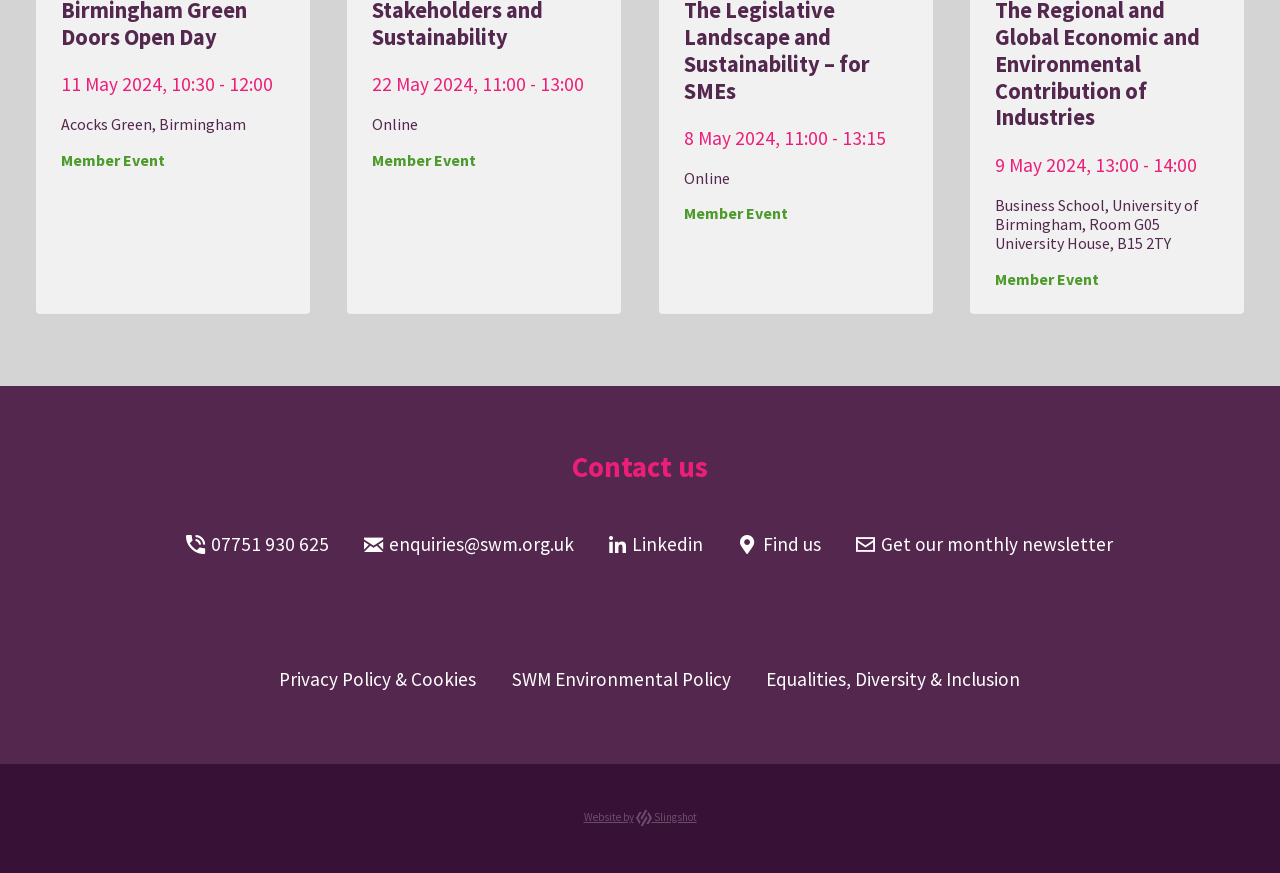Please study the image and answer the question comprehensively:
What is the location of the event on 9 May 2024?

I looked for the event listing with the date 9 May 2024 and found the location mentioned as 'Business School, University of Birmingham, Room G05 University House, B15 2TY'.